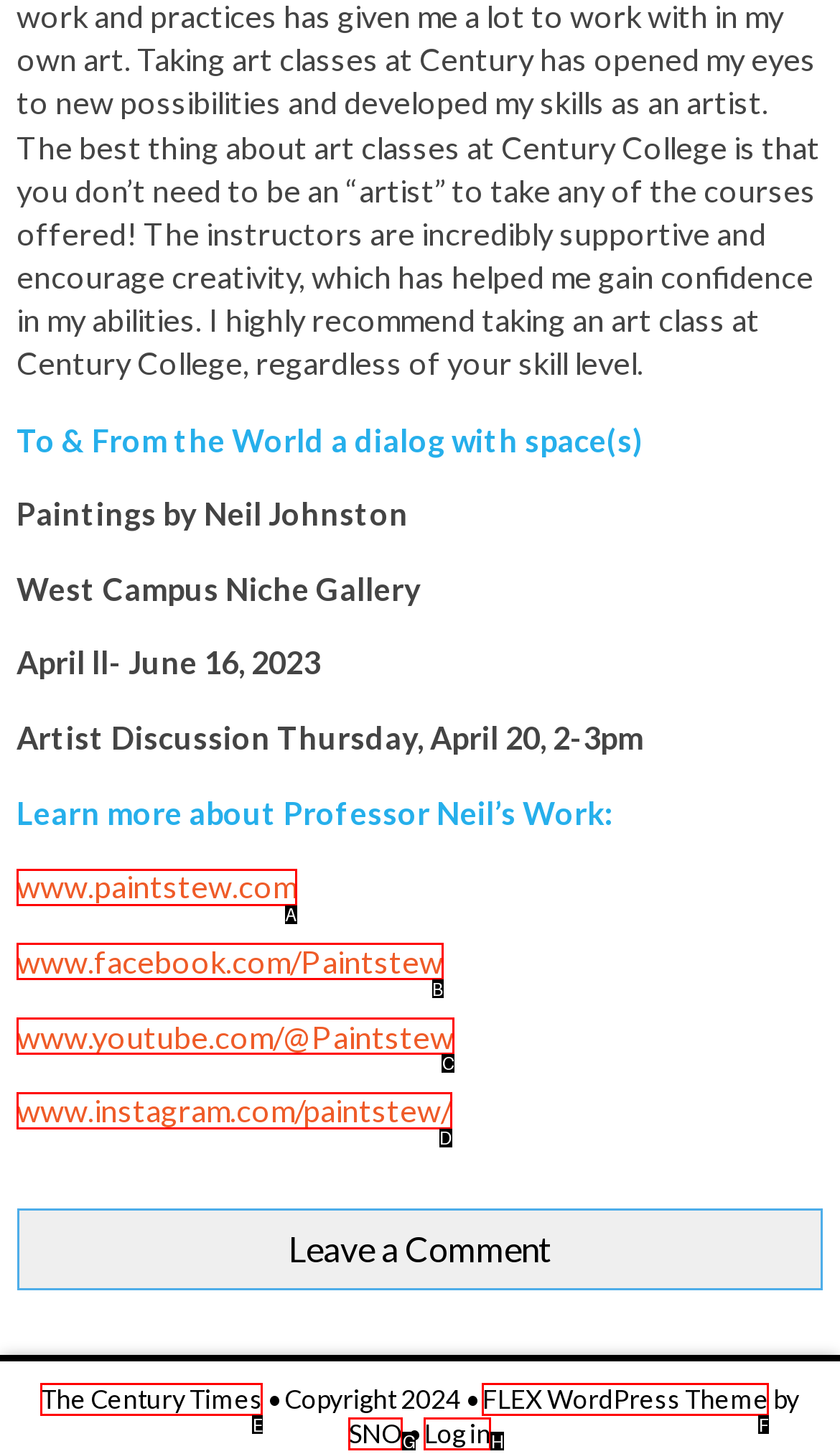Pick the option that should be clicked to perform the following task: Watch the artist's YouTube videos
Answer with the letter of the selected option from the available choices.

C